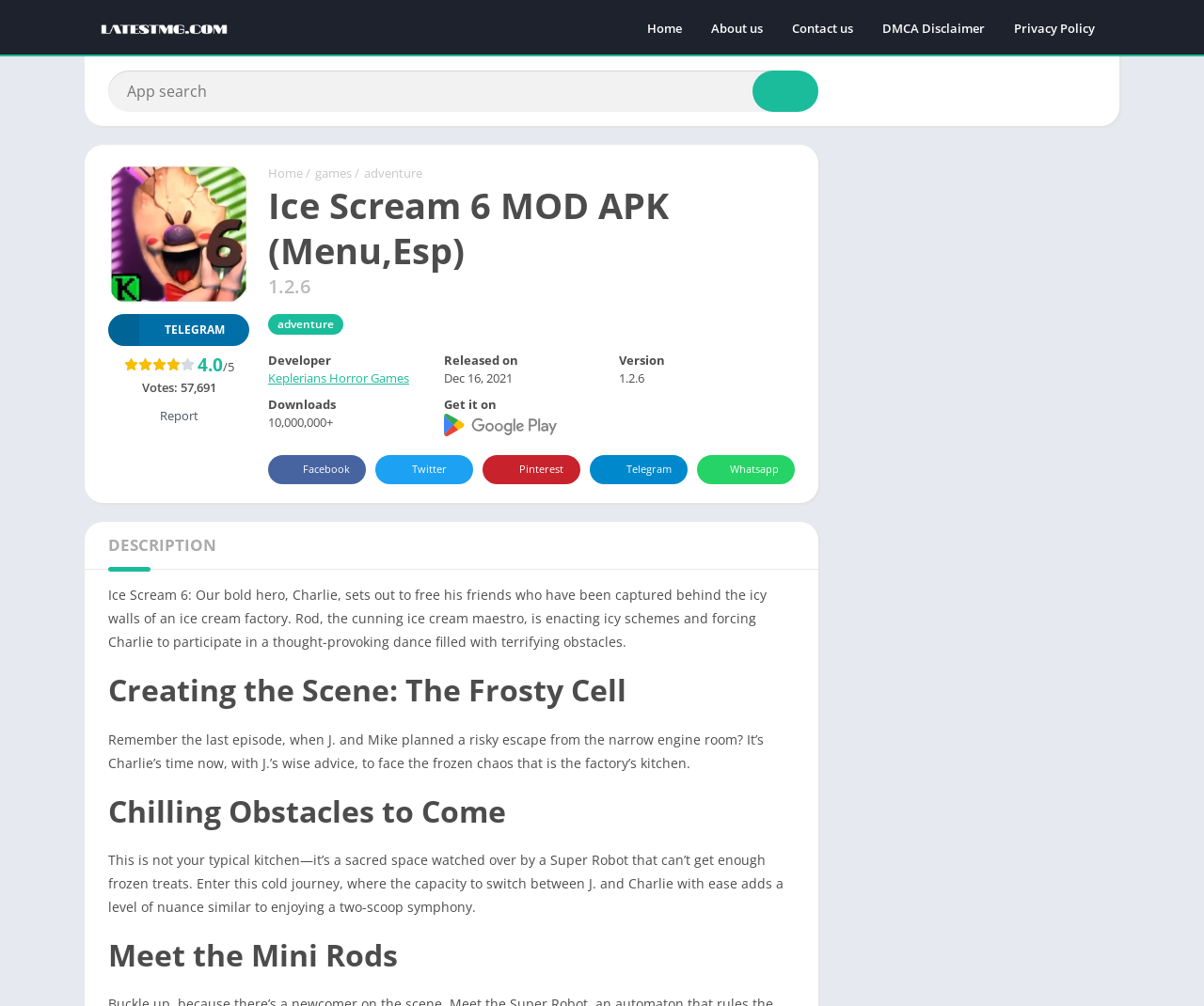Identify and extract the main heading of the webpage.

Ice Scream 6 MOD APK (Menu,Esp)